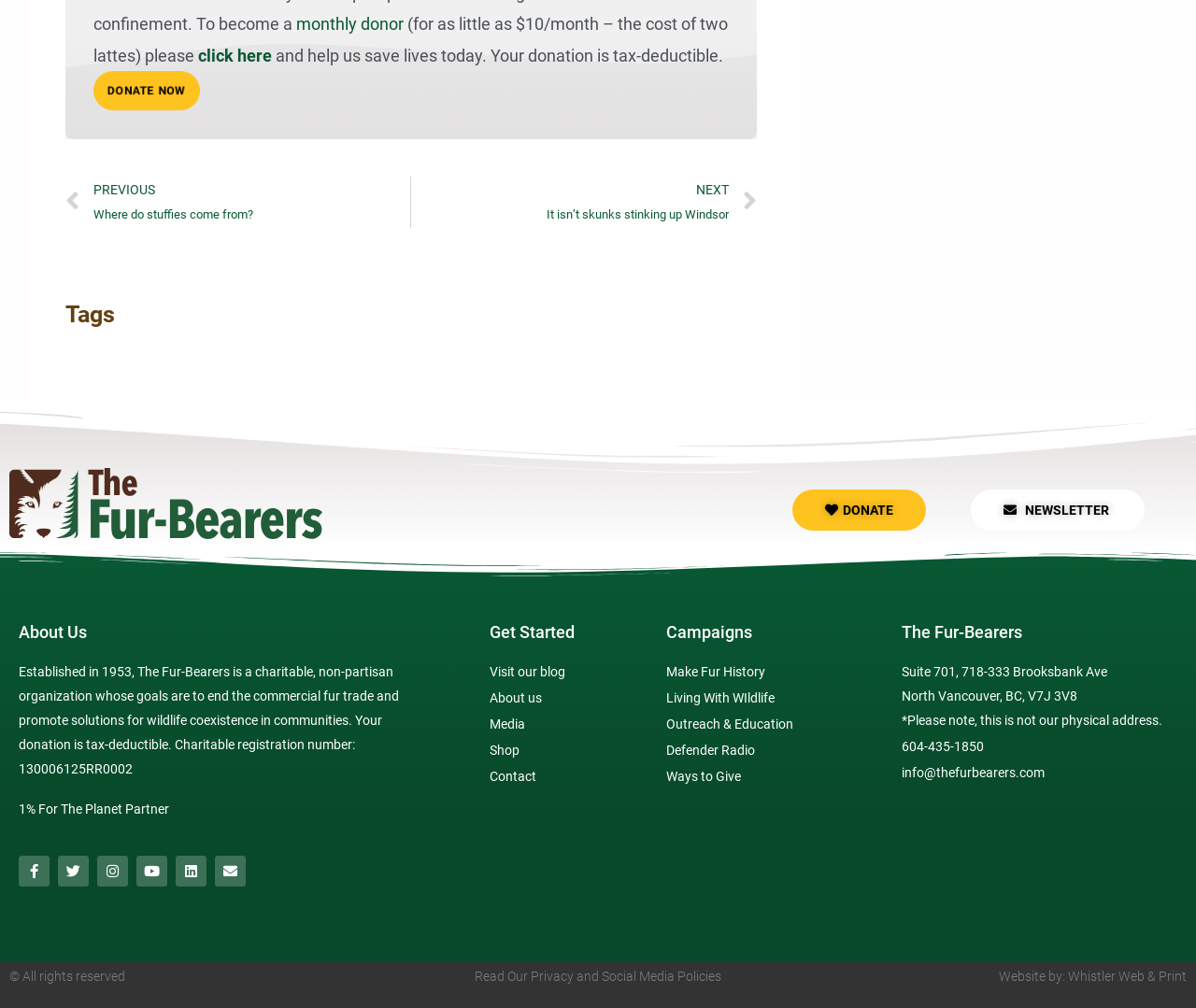Based on the image, provide a detailed and complete answer to the question: 
What is the charitable registration number?

The charitable registration number can be found in the 'About Us' section, which is located in the middle of the webpage.